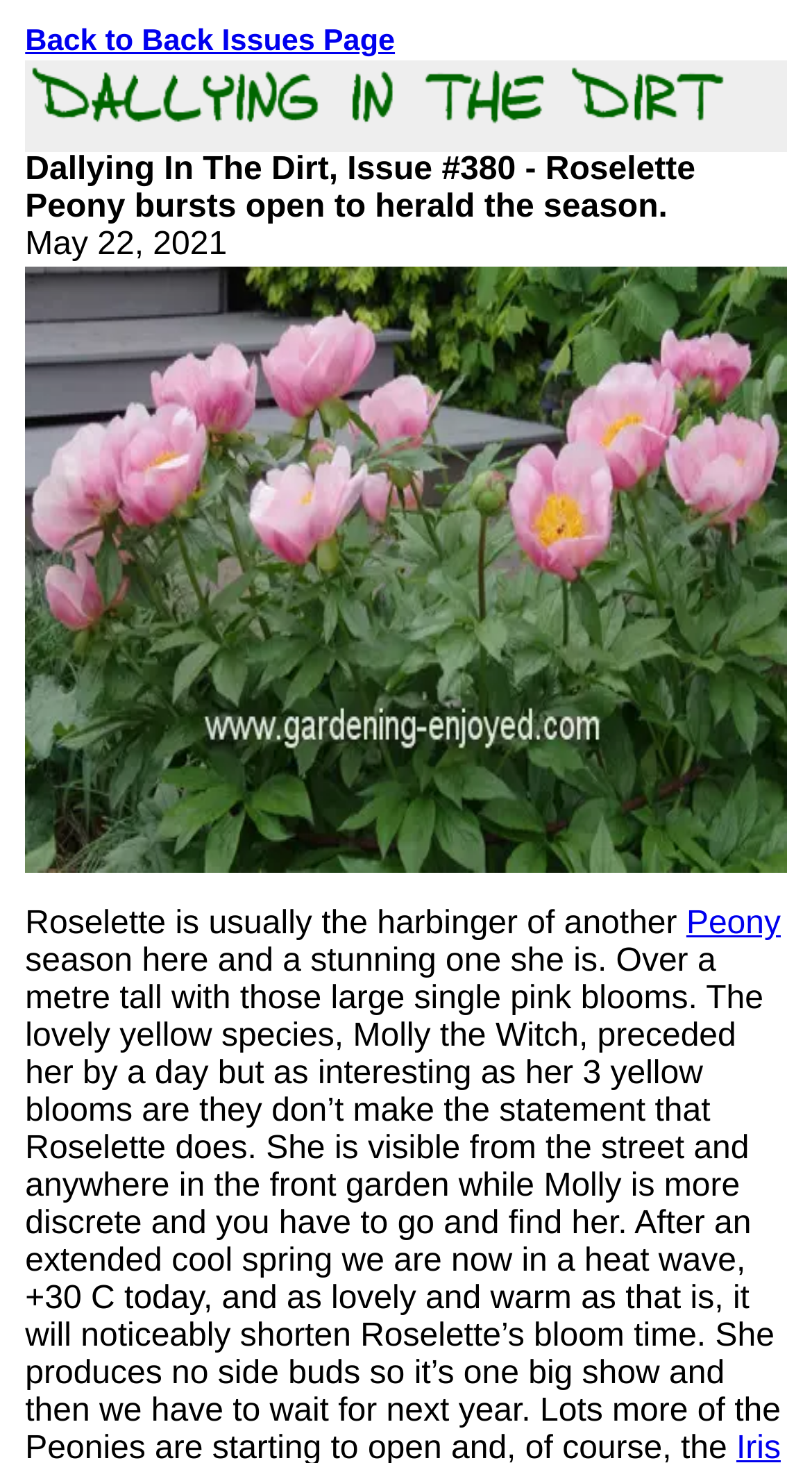Find the bounding box coordinates for the UI element whose description is: "Peony". The coordinates should be four float numbers between 0 and 1, in the format [left, top, right, bottom].

[0.845, 0.62, 0.962, 0.644]